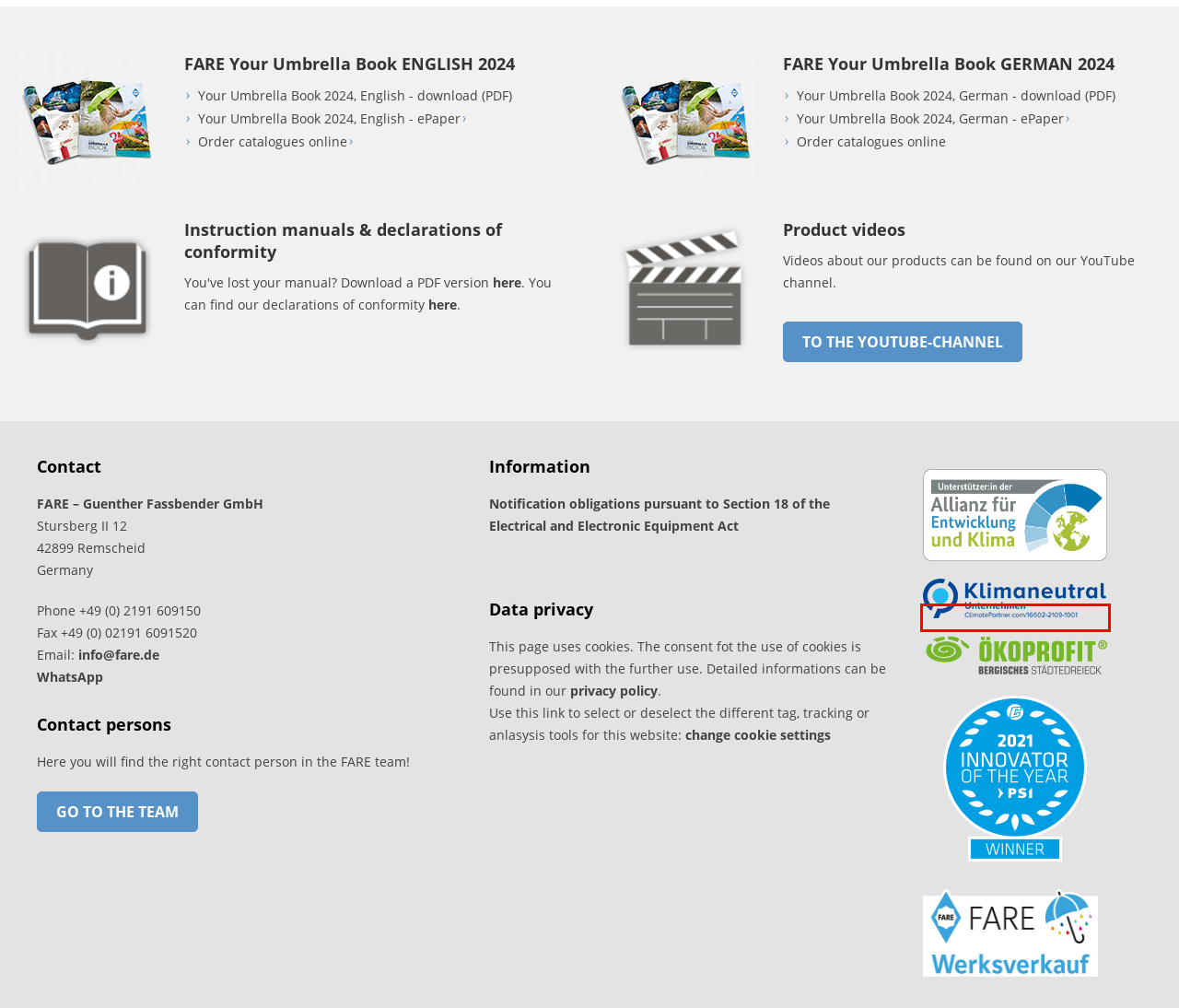Inspect the provided webpage screenshot, concentrating on the element within the red bounding box. Select the description that best represents the new webpage after you click the highlighted element. Here are the candidates:
A. Contact
B. Reporting and information obligations for producers
C. 4704 Midsize umbrella FARE® Exklusiv 60th Edition dark grey-black - FARE
D. FARE_Umbrella-Book-2024_DEoP_FARE
E. 5382 Electric pocket umbrella FARE® eBrella® black wS - FARE
F. FARE_Umbrella-Book-2024_ENoP_Neutral
G. ClimatePartner
H. Startseite - Stiftung Allianz für Entwicklung und Klima

G